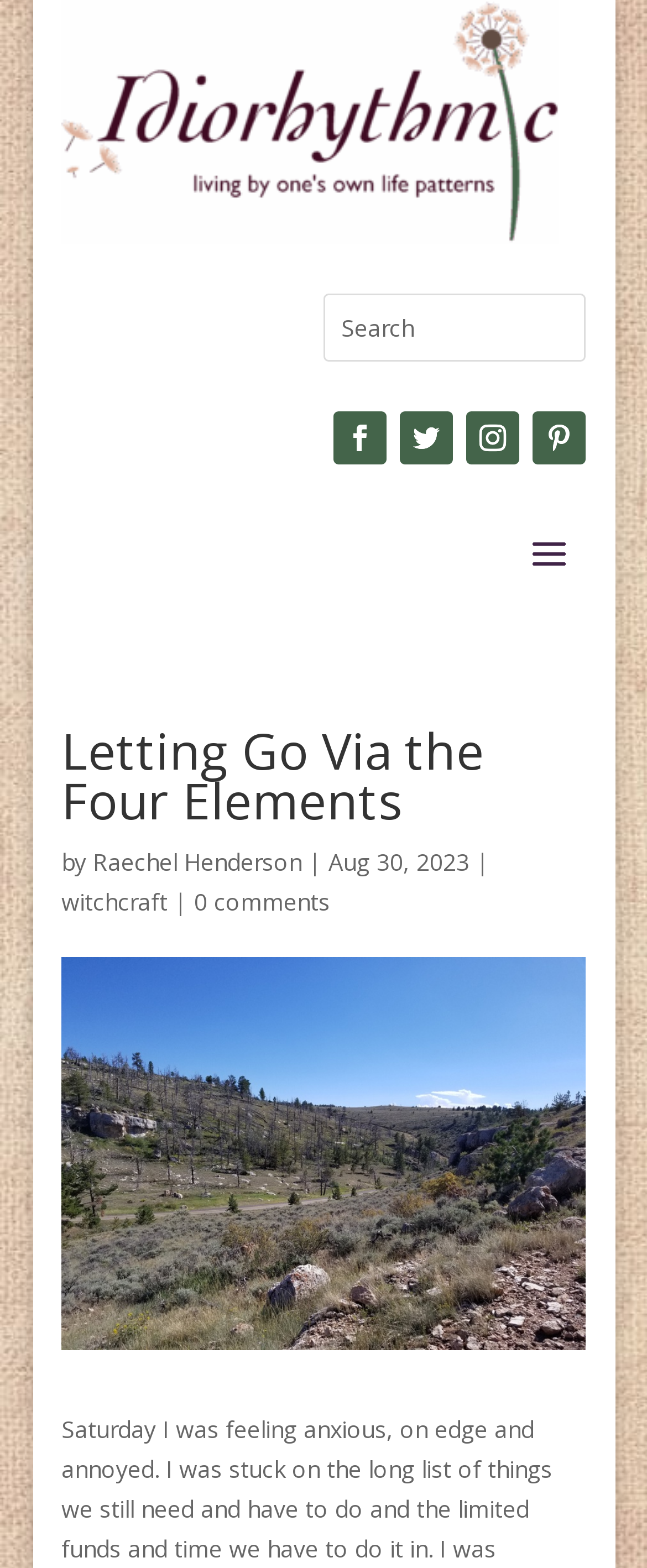Offer a detailed explanation of the webpage layout and contents.

The webpage is about an article titled "Letting Go Via the Four Elements" by Raechel Henderson, published on August 30, 2023. At the top left corner, there is a logo of Idiorhythmic, which is a clickable link. Next to the logo, there is a search bar where users can input text. Below the search bar, there are five social media links represented by icons.

The main content of the article starts with a heading "Letting Go Via the Four Elements" followed by the author's name and the publication date. The article discusses how magic and witchcraft can be used to help individuals let go of frustrations, negative feelings, and anything else that doesn't serve them.

On the left side of the article, there are two links: "witchcraft" and "0 comments". The article is accompanied by a large image of Rogers Canyon, which takes up most of the page's width.